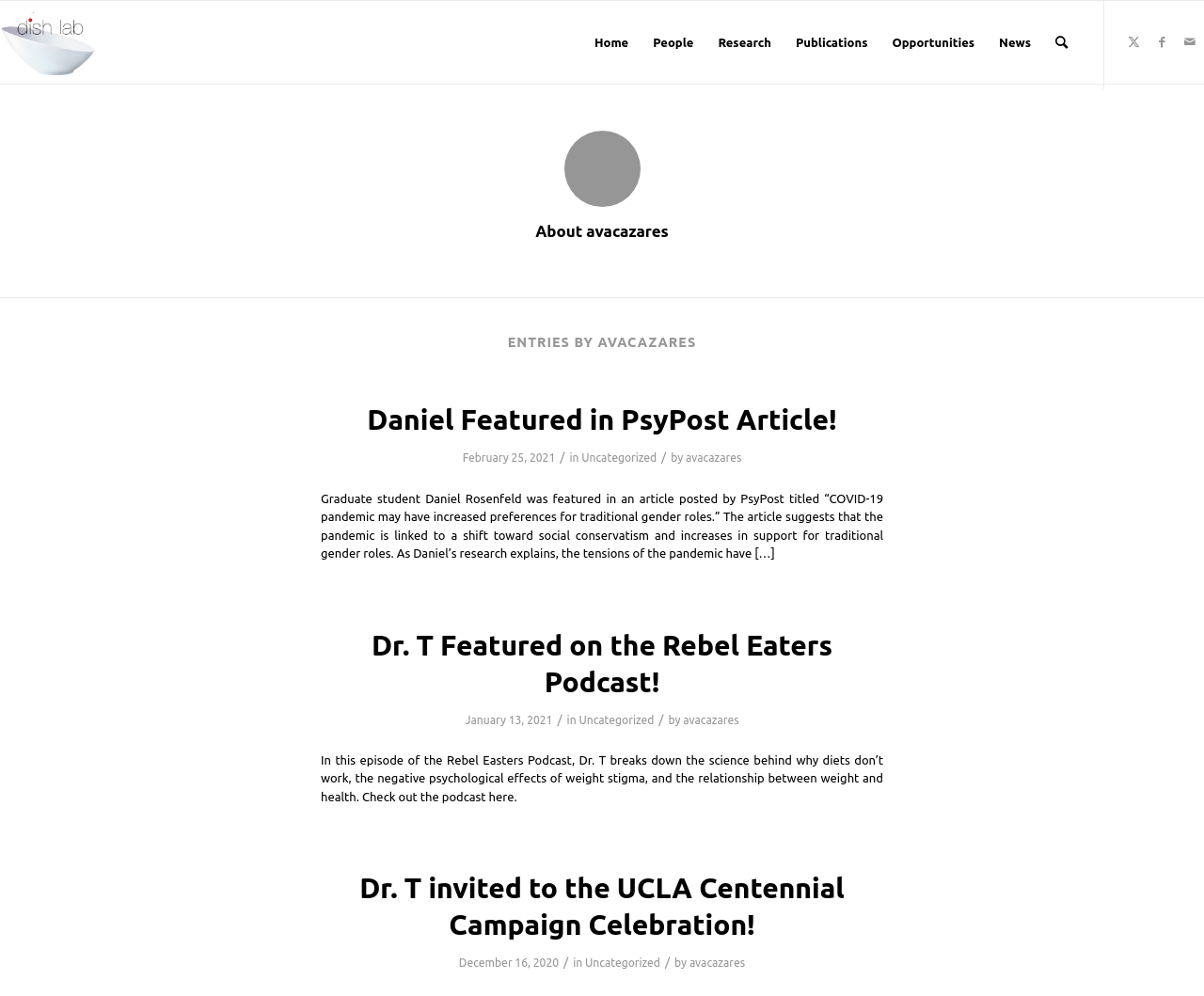Given the description "Facebook", determine the bounding box of the corresponding UI element.

[0.953, 0.027, 0.977, 0.056]